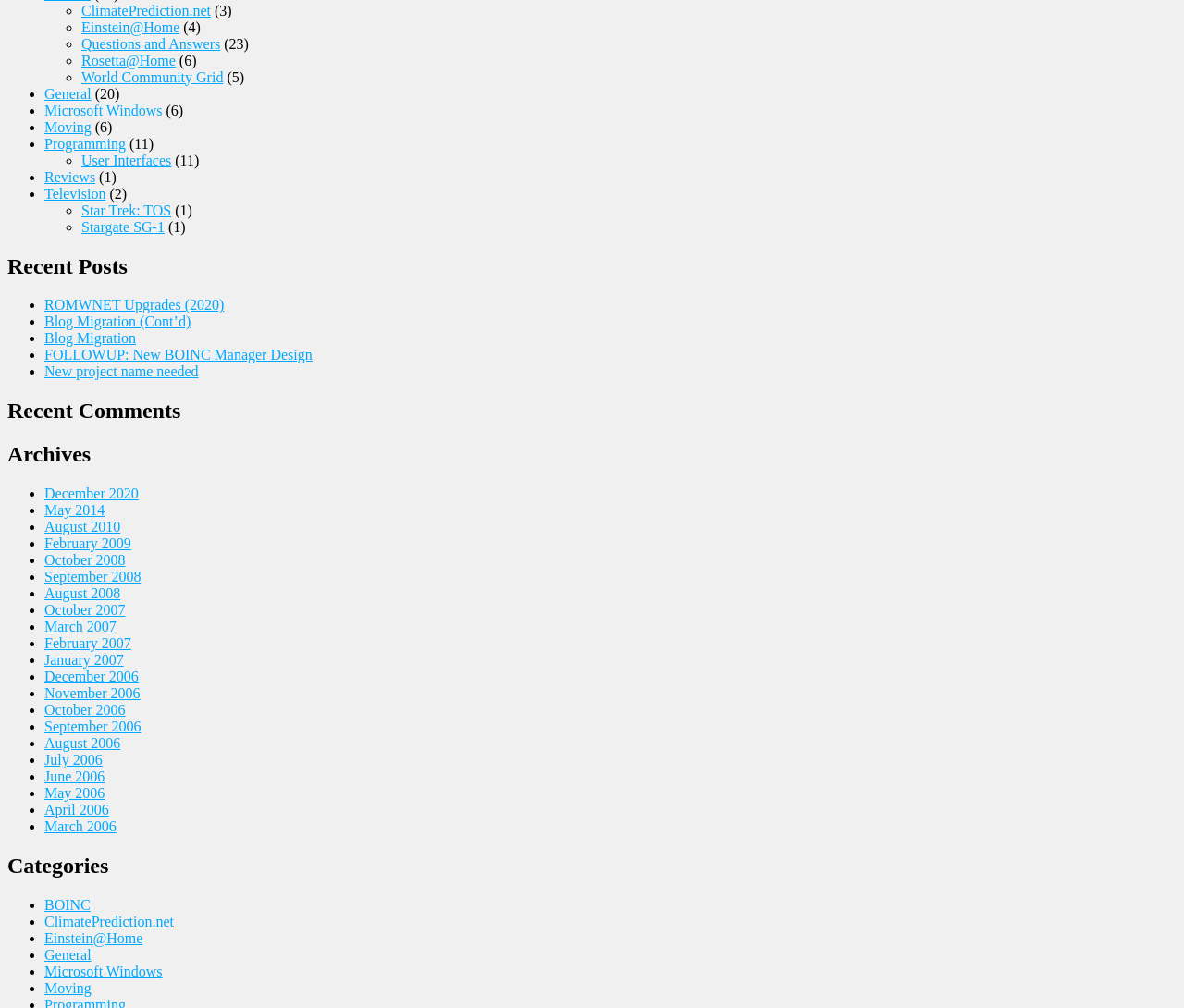Locate the bounding box coordinates of the clickable part needed for the task: "Visit December 2020".

[0.038, 0.482, 0.117, 0.497]